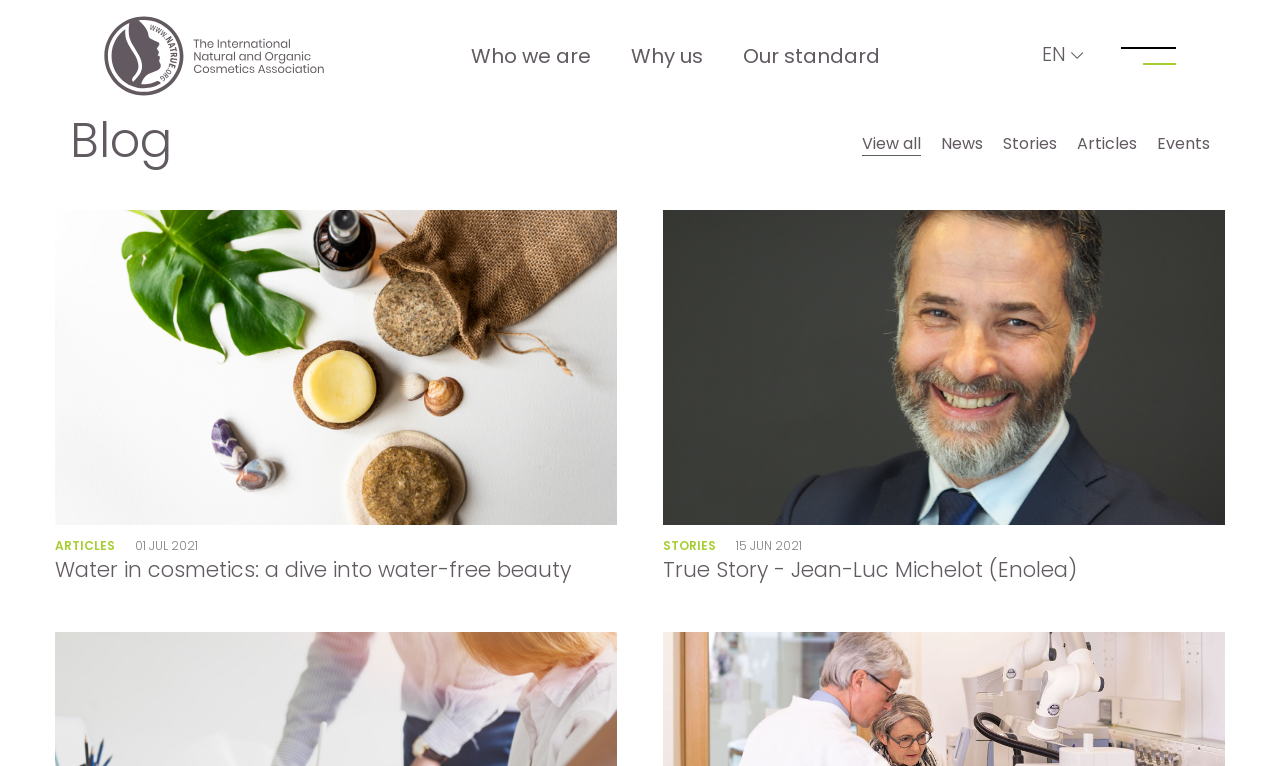Using the details in the image, give a detailed response to the question below:
What is the category of the article 'Water in cosmetics: a dive into water-free beauty'?

The category of the article 'Water in cosmetics: a dive into water-free beauty' is determined by the 'ARTICLES' text element located above the article title, which is a common indicator of the article category.